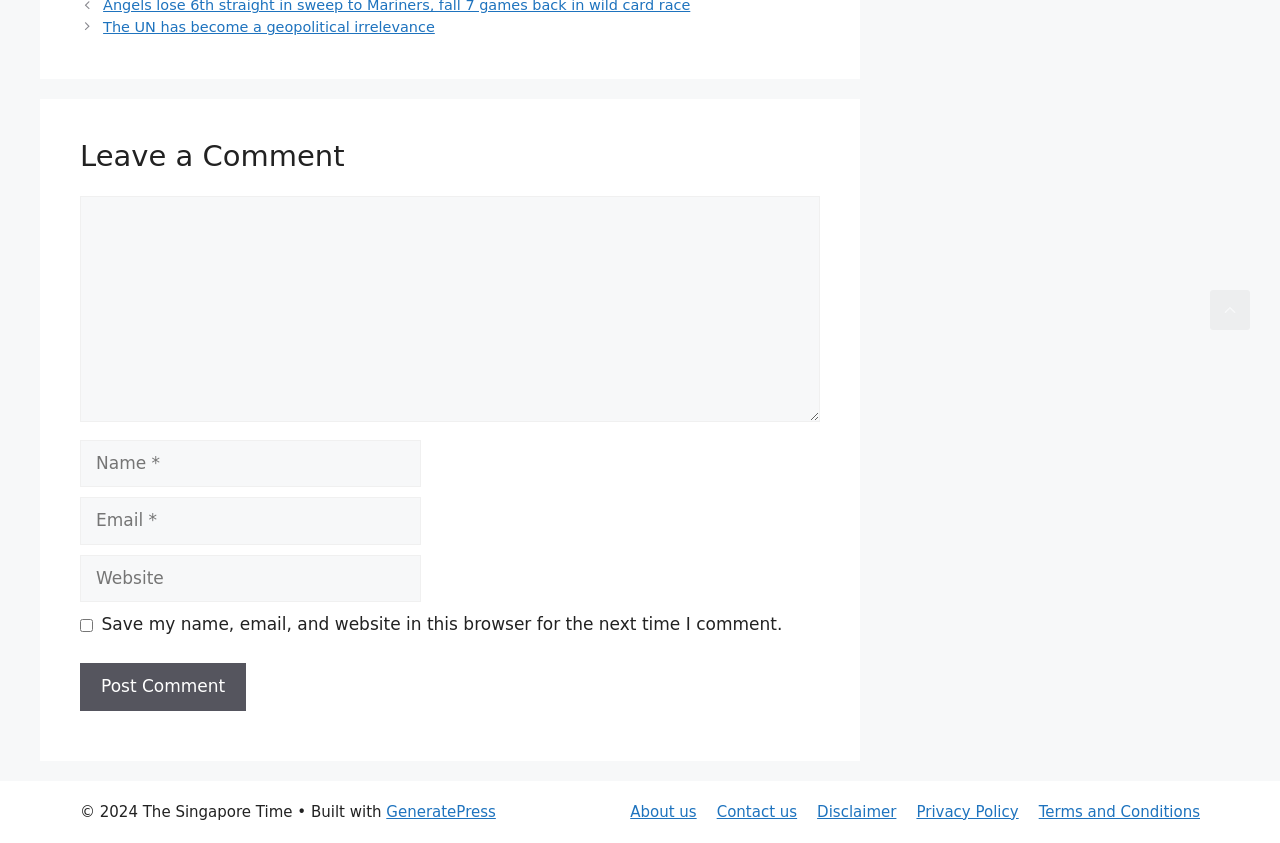What is the function of the button at the bottom of the comment section?
Can you provide a detailed and comprehensive answer to the question?

The button at the bottom of the comment section is labeled 'Post Comment', suggesting that it is used to submit the comment after filling in the required fields.